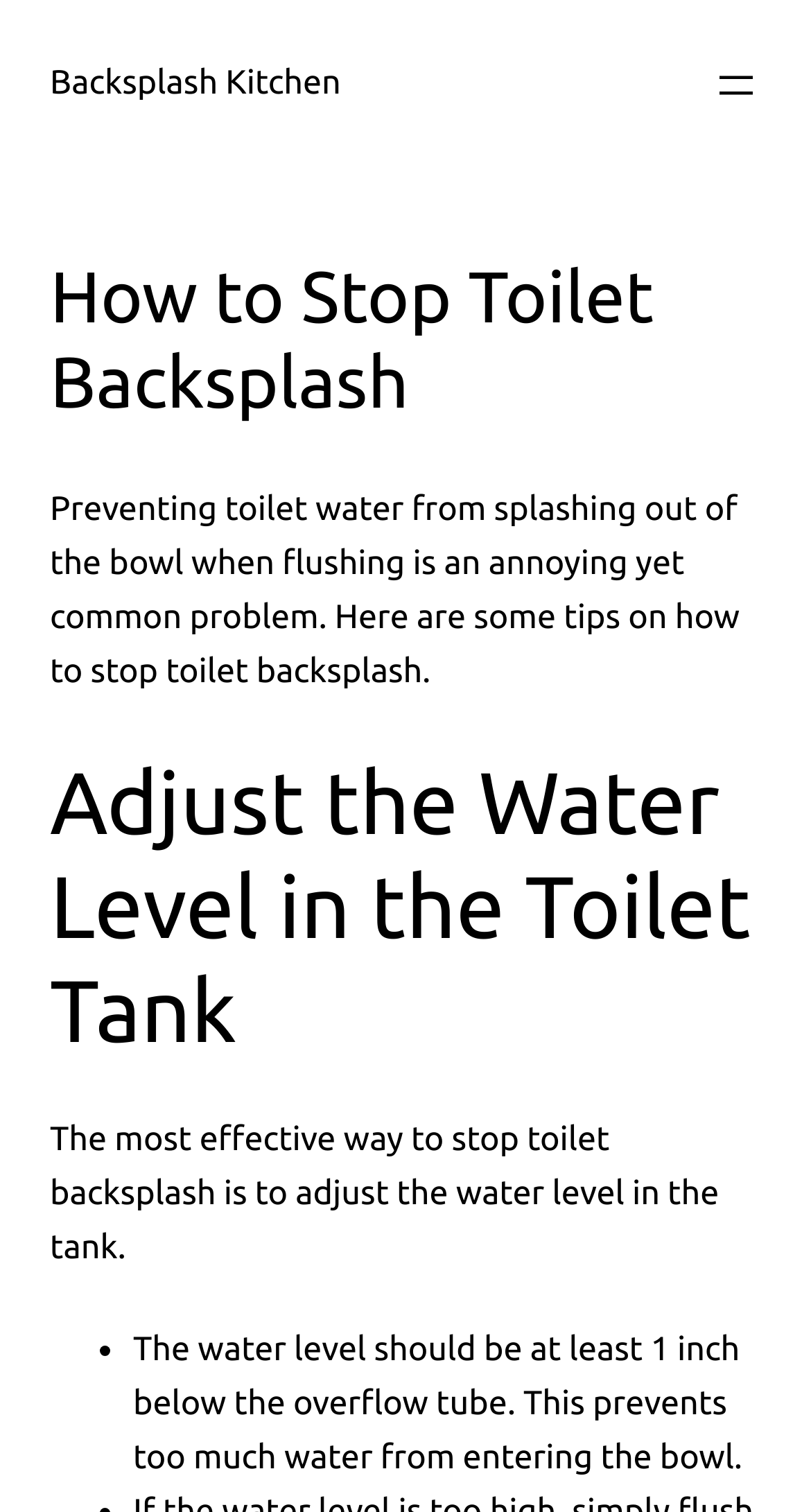Please determine the bounding box coordinates for the UI element described as: "Backsplash Kitchen".

[0.062, 0.043, 0.42, 0.068]